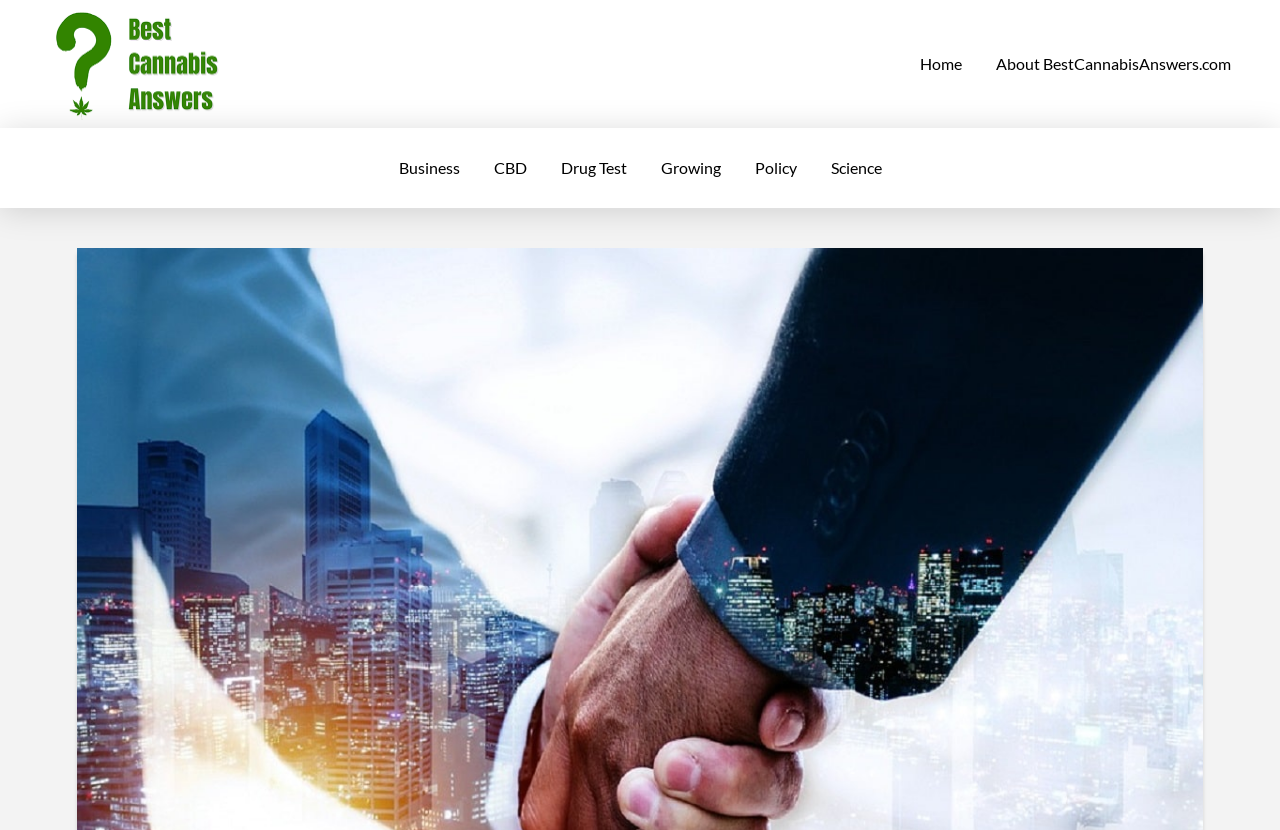Identify the bounding box coordinates of the region that should be clicked to execute the following instruction: "explore business topics".

[0.298, 0.172, 0.372, 0.233]